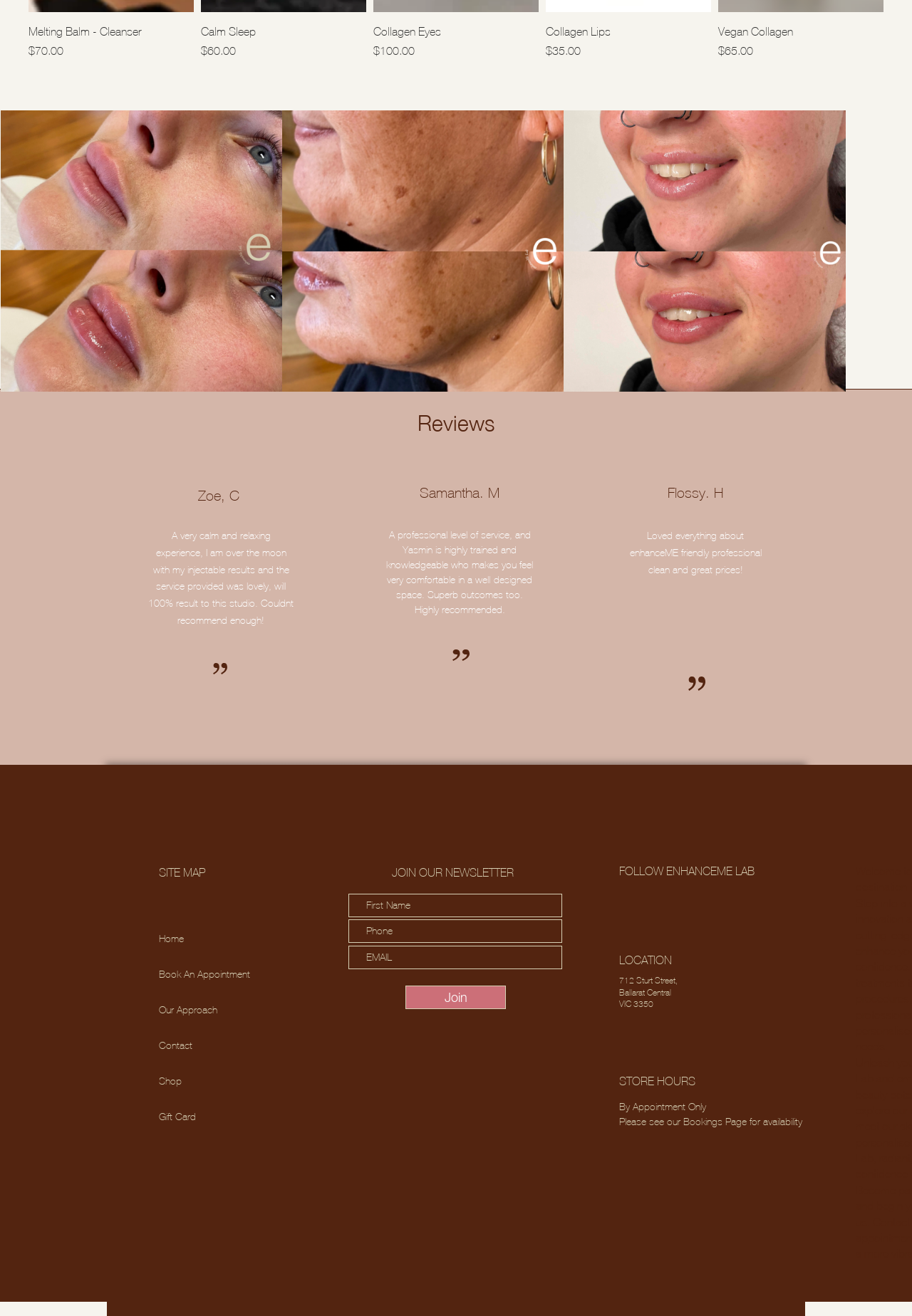Using the image as a reference, answer the following question in as much detail as possible:
How many reviews are displayed on this webpage?

There are three reviews displayed on this webpage, each with a heading element containing the reviewer's name, such as 'Zoe, C', 'Samantha. M', and 'Flossy. H', followed by a StaticText element containing the review text.